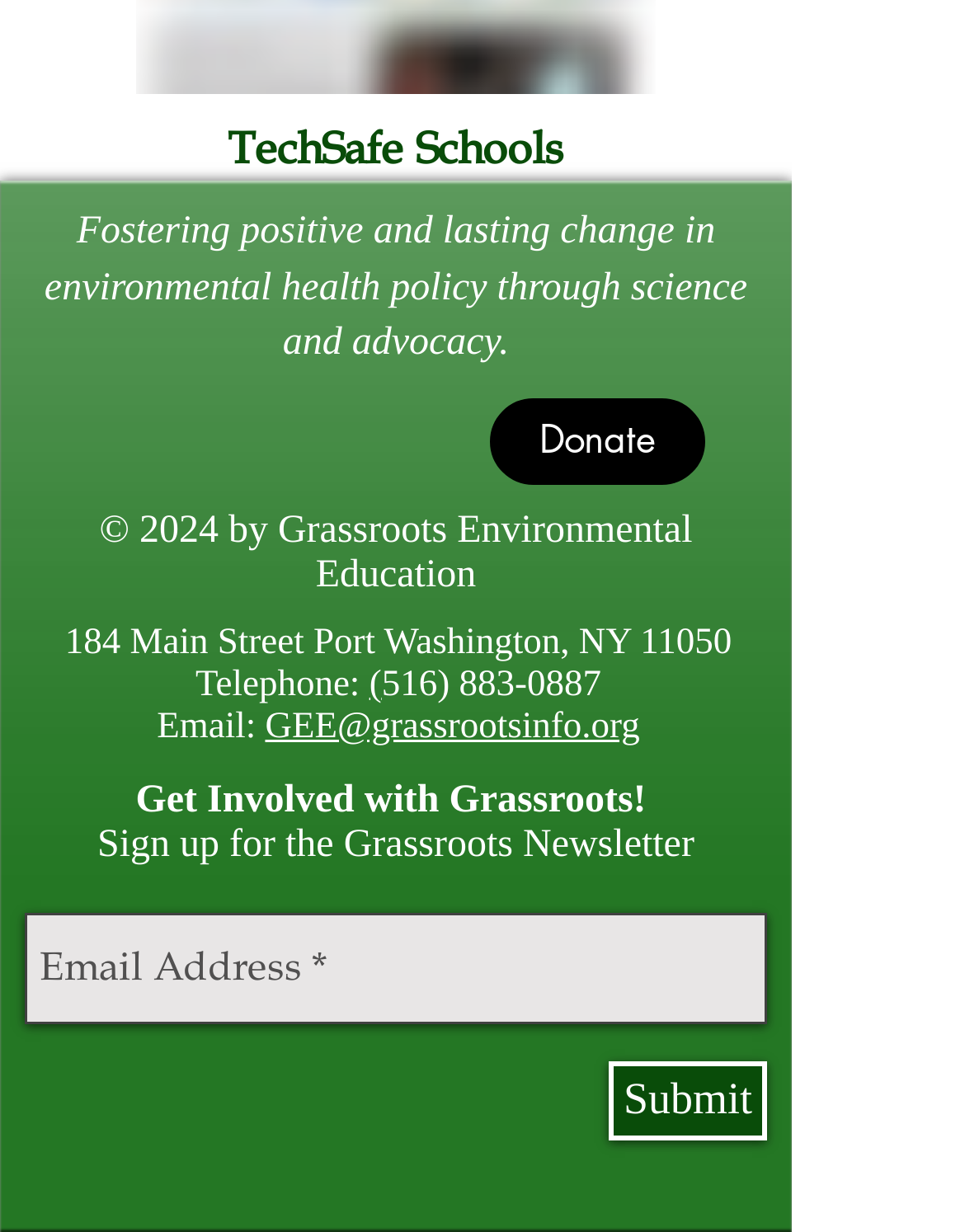Please identify the bounding box coordinates for the region that you need to click to follow this instruction: "Click Twitter link".

[0.208, 0.329, 0.285, 0.389]